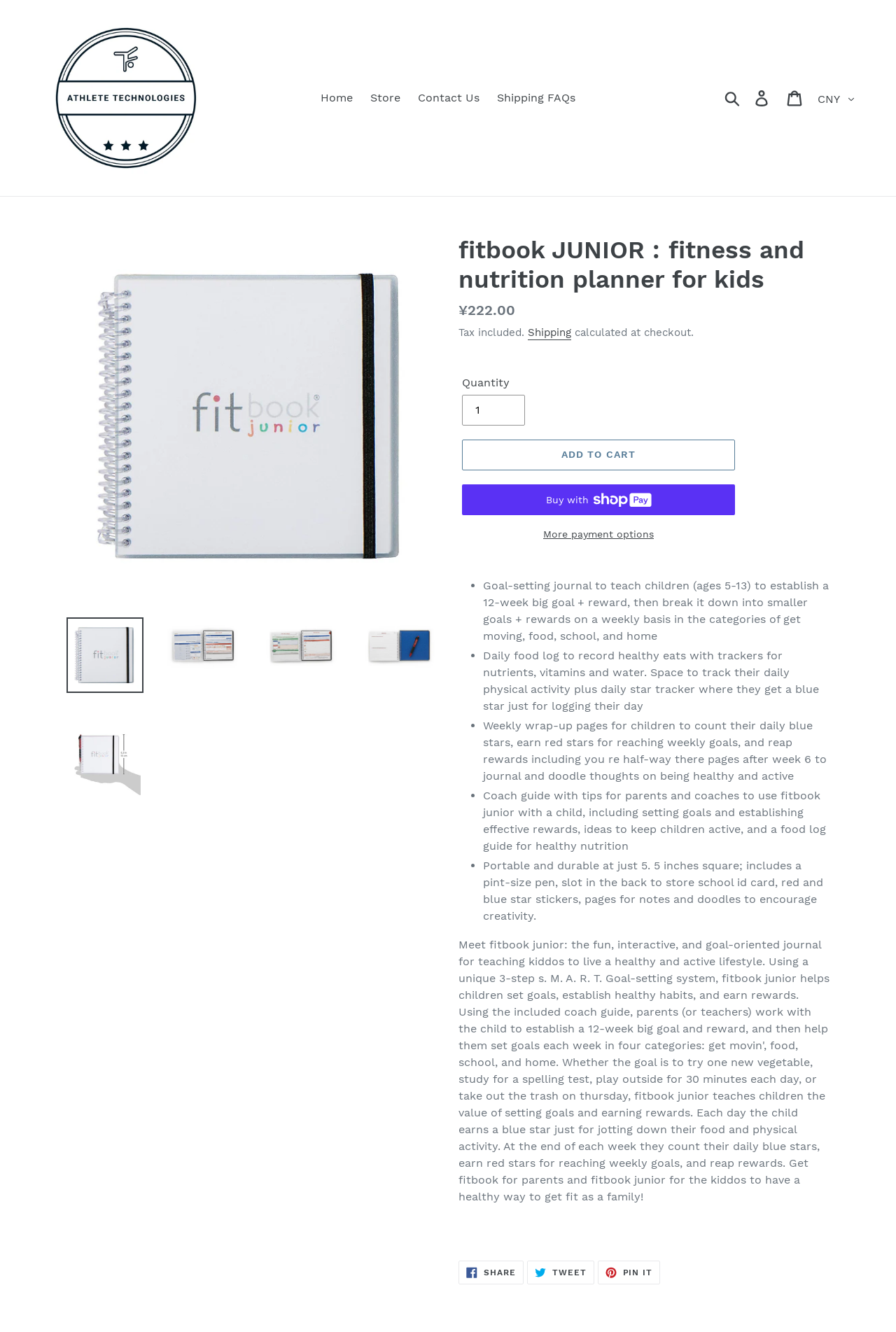How many payment options are available?
Can you offer a detailed and complete answer to this question?

There are three payment options available: 'ADD TO CART', 'Buy now with ShopPay', and 'More payment options'.